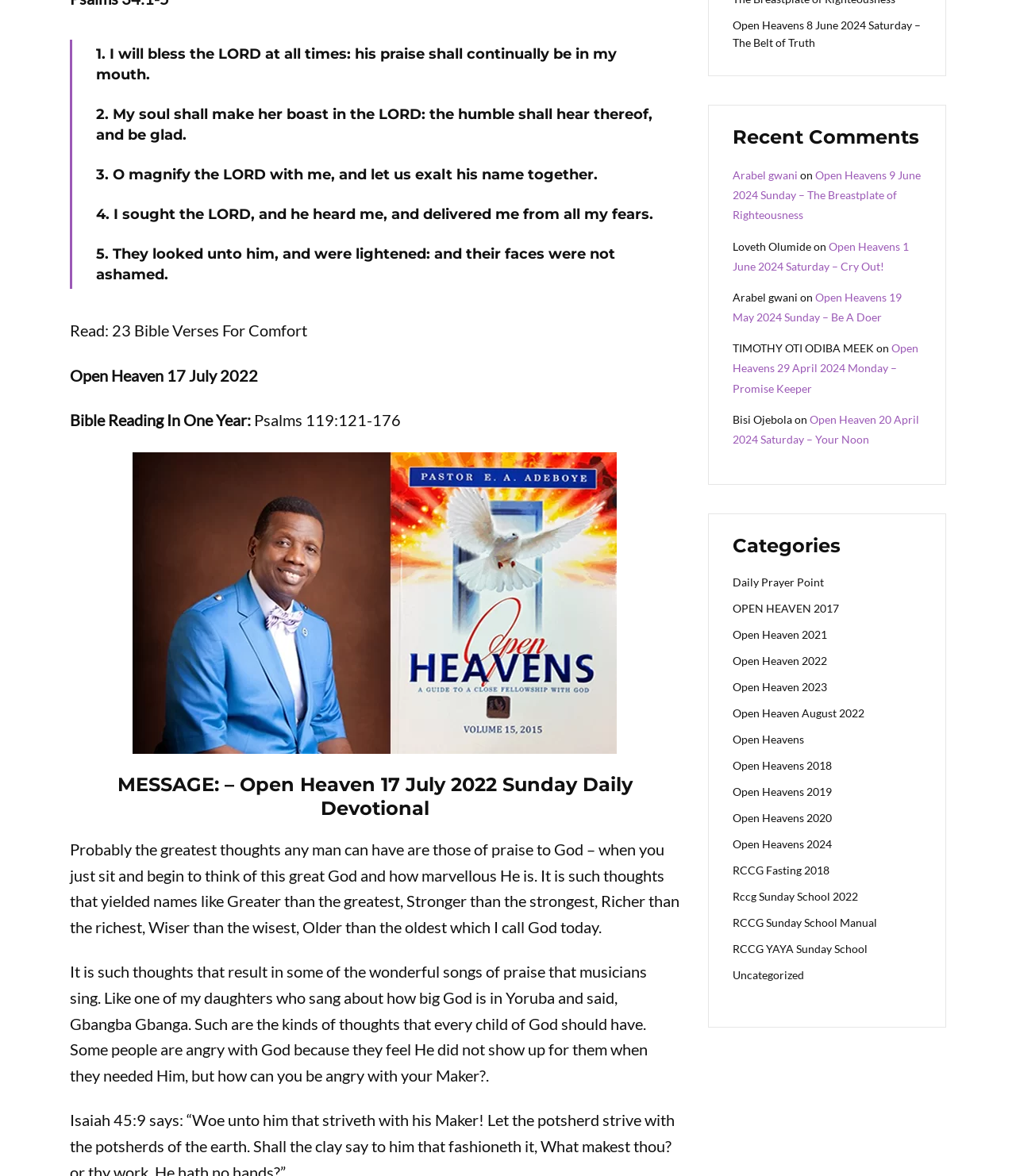Find the bounding box coordinates for the HTML element described as: "RCCG Sunday School Manual". The coordinates should consist of four float values between 0 and 1, i.e., [left, top, right, bottom].

[0.721, 0.779, 0.863, 0.79]